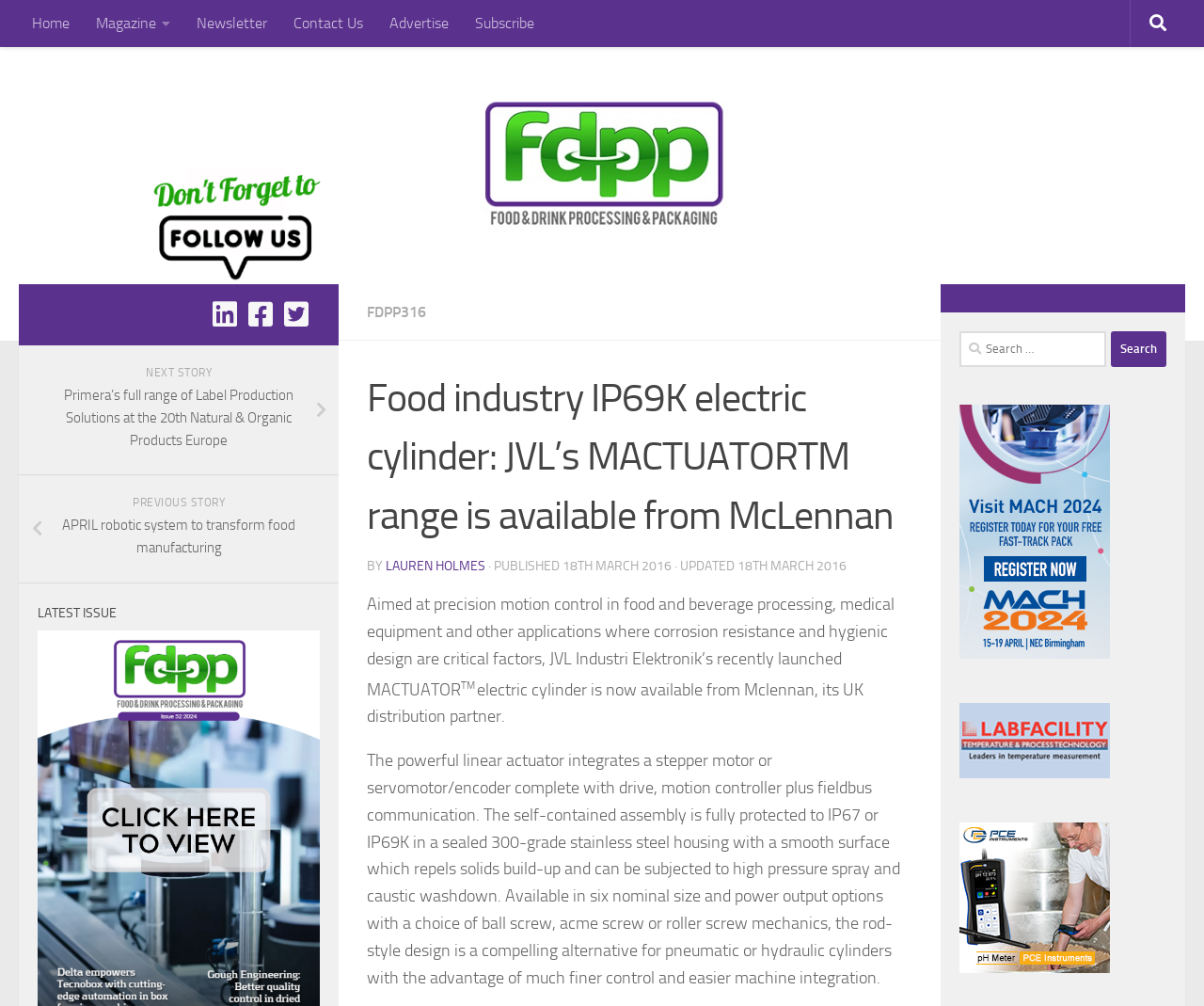What is the name of the electric cylinder?
Using the image, elaborate on the answer with as much detail as possible.

The name of the electric cylinder is mentioned in the article as 'JVL Industri Elektronik’s recently launched MACTUATOR'.